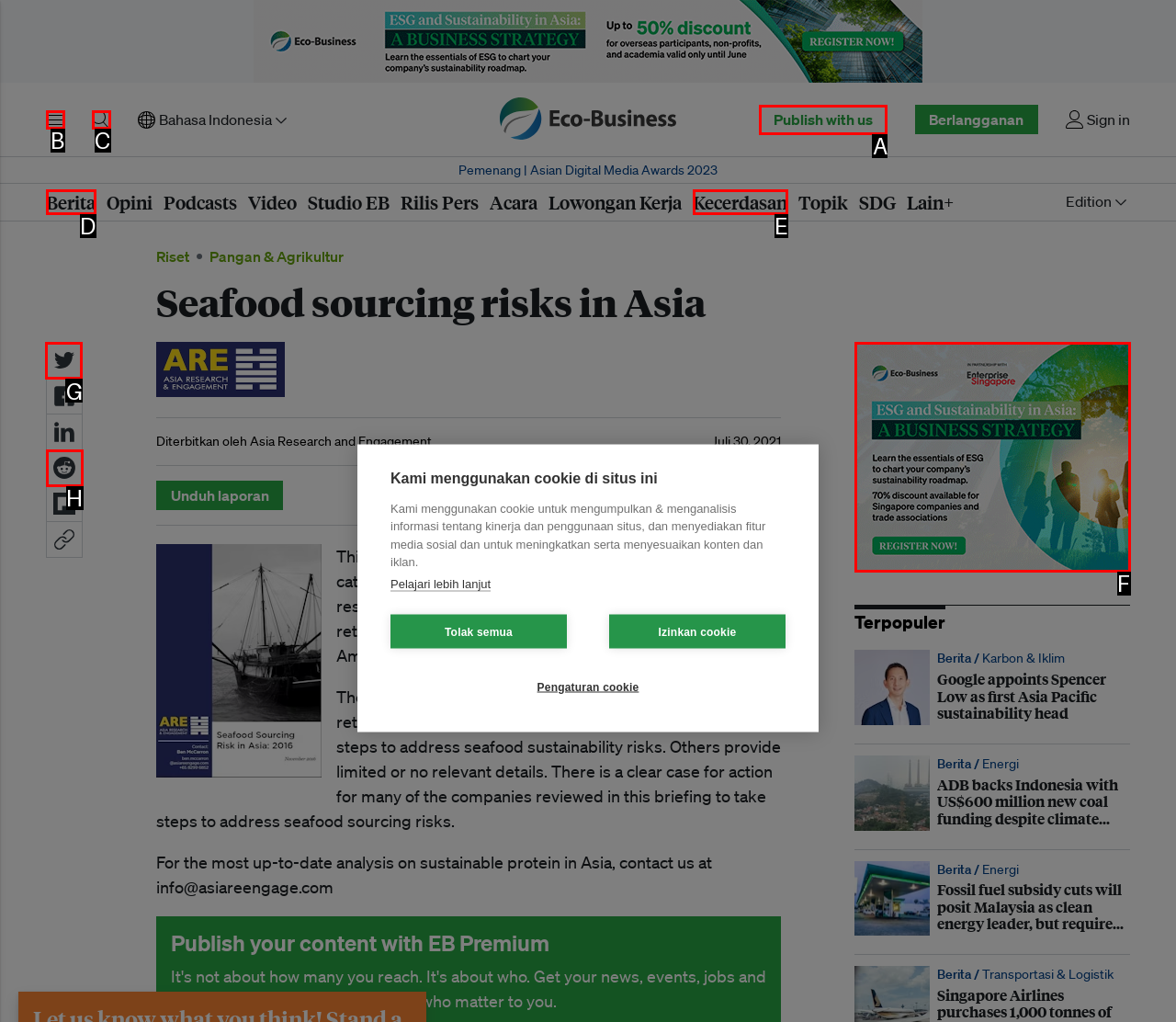Figure out which option to click to perform the following task: Share on Twitter
Provide the letter of the correct option in your response.

G